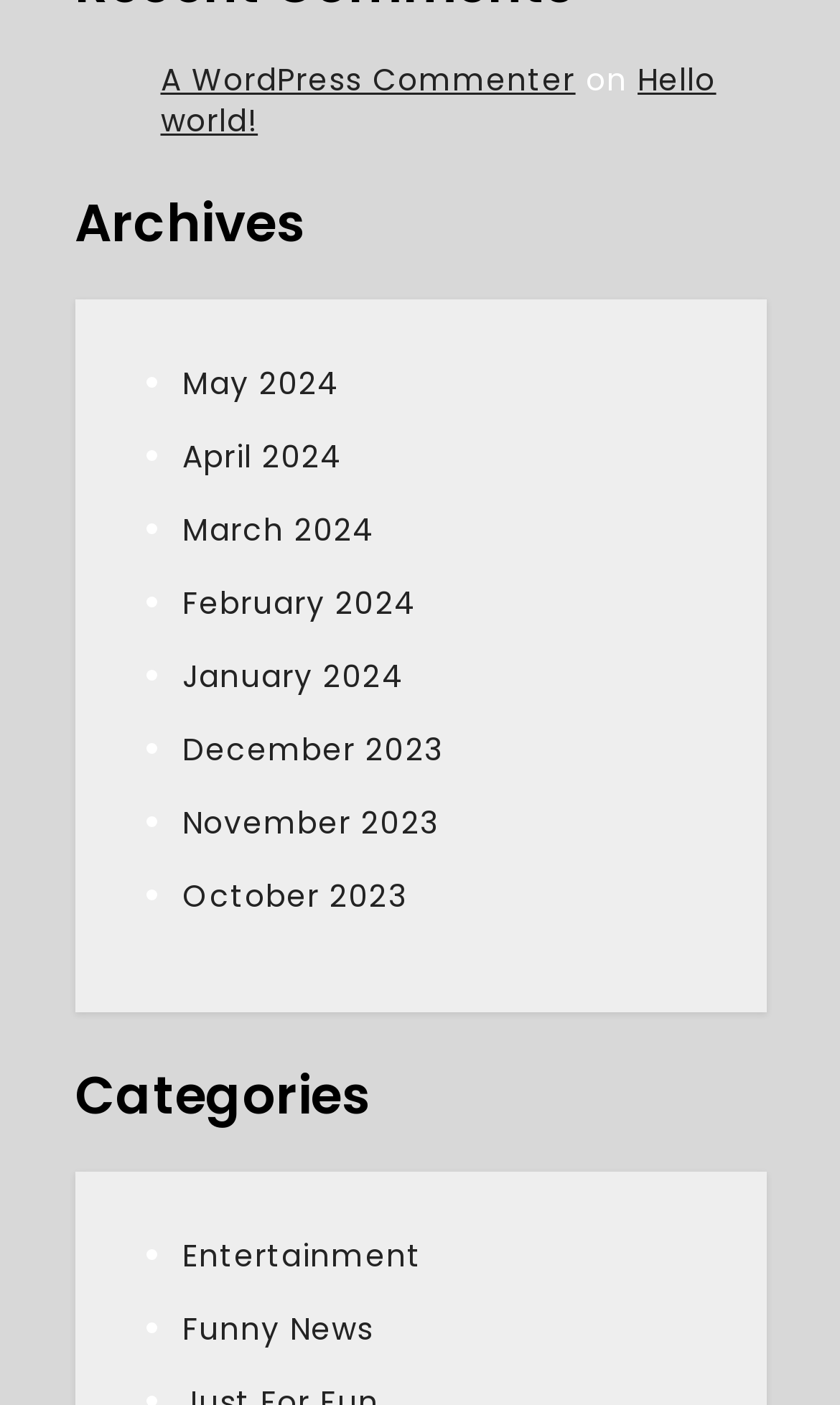Please determine the bounding box coordinates of the element to click on in order to accomplish the following task: "go to May 2024". Ensure the coordinates are four float numbers ranging from 0 to 1, i.e., [left, top, right, bottom].

[0.217, 0.258, 0.405, 0.289]